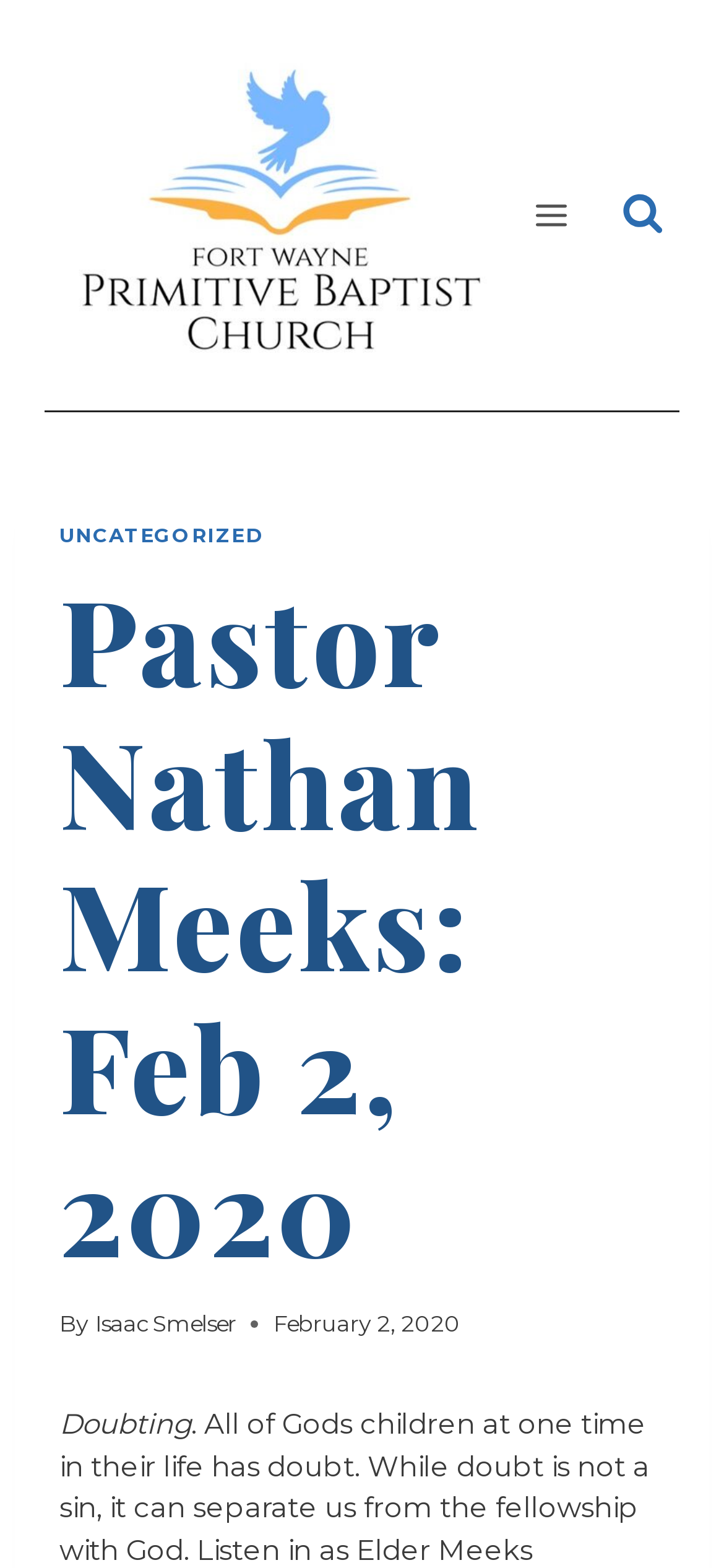Given the description "nwmphn.org.au", provide the bounding box coordinates of the corresponding UI element.

None